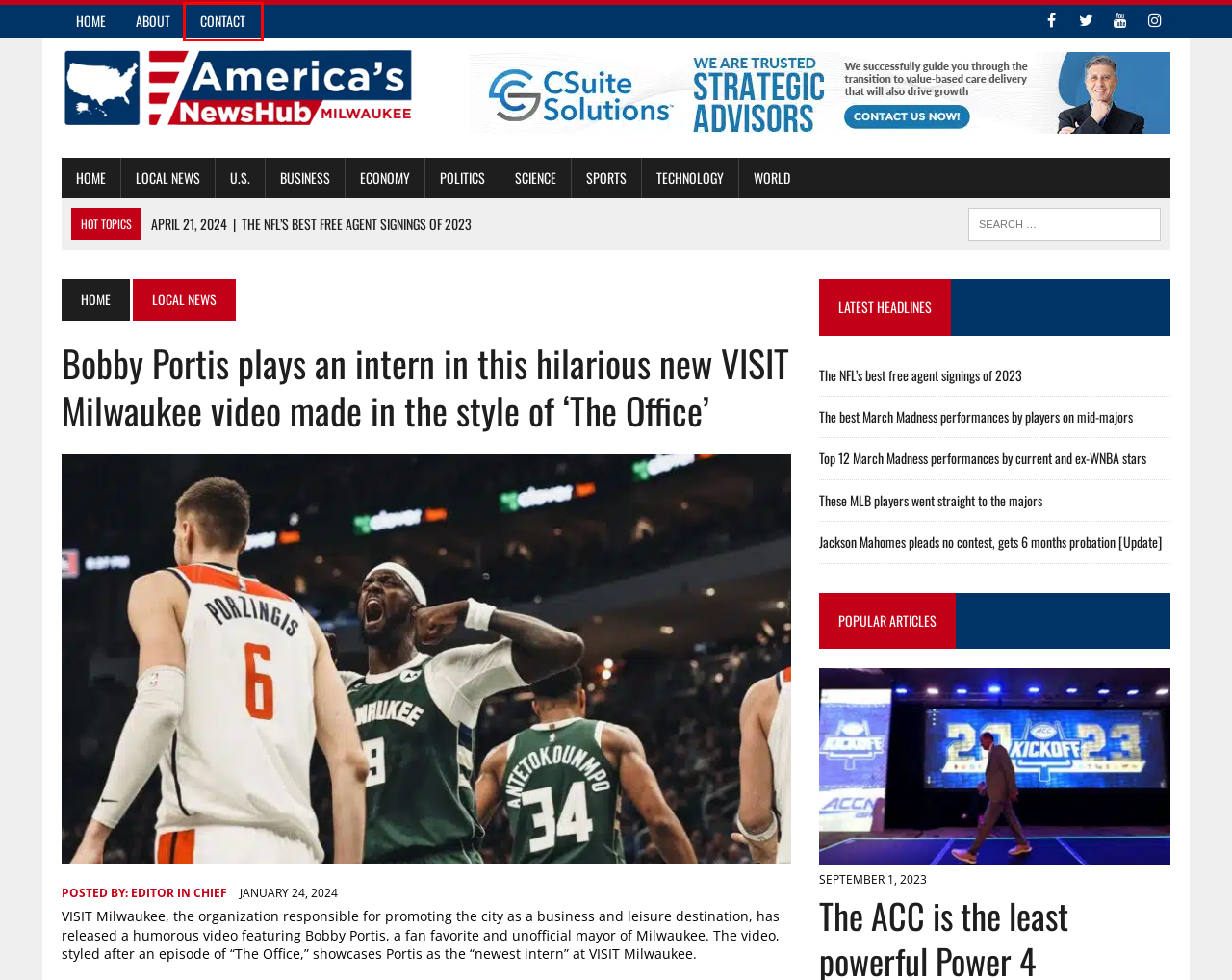Analyze the screenshot of a webpage that features a red rectangle bounding box. Pick the webpage description that best matches the new webpage you would see after clicking on the element within the red bounding box. Here are the candidates:
A. Science | Milwaukee NewsHub
B. The NFL's best free agent signings of 2023 | Milwaukee NewsHub
C. Contact | Milwaukee NewsHub
D. Jackson Mahomes pleads no contest, gets 6 months probation [Update] | Milwaukee NewsHub
E. U.S. | Milwaukee NewsHub
F. Politics | Milwaukee NewsHub
G. Milwaukee NewsHub | Breaking News Updates | Latest News
H. World | Milwaukee NewsHub

C